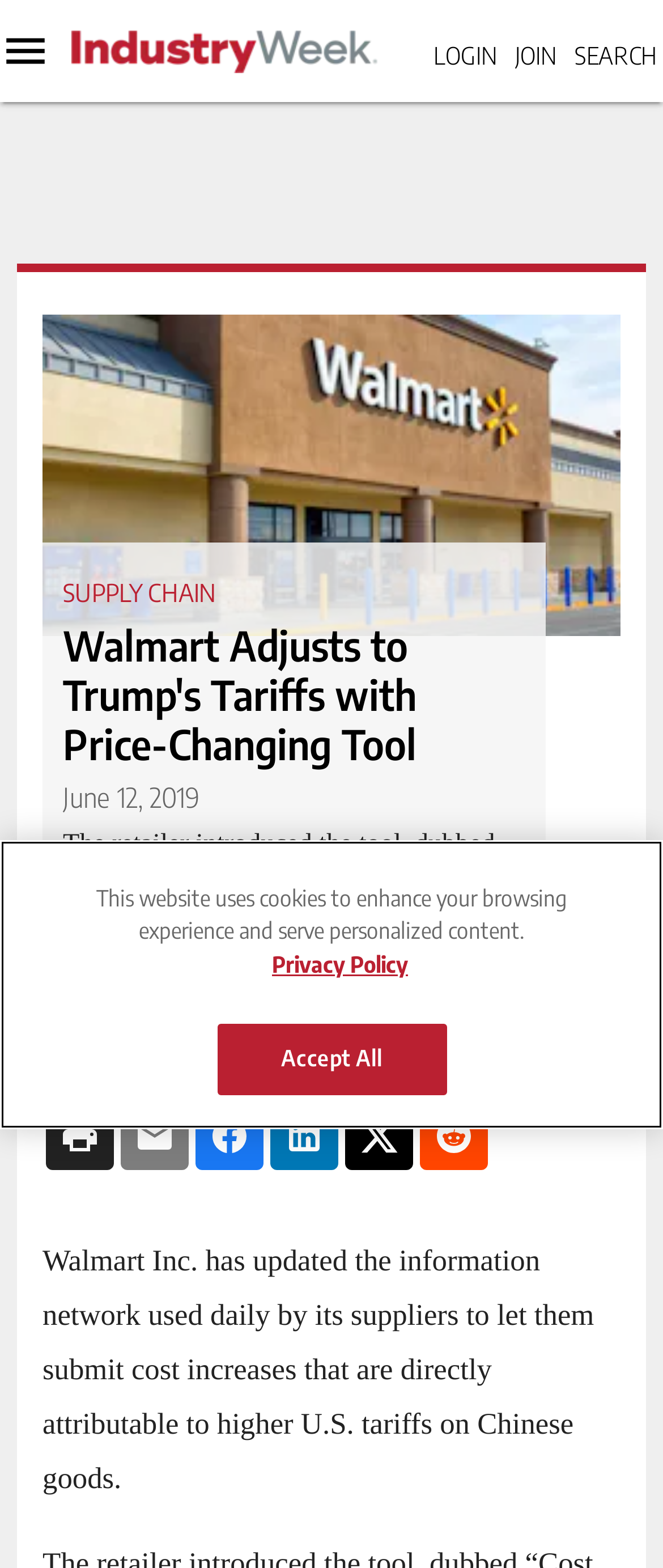Please find the bounding box coordinates of the section that needs to be clicked to achieve this instruction: "Visit the SUPPLY CHAIN page".

[0.095, 0.368, 0.326, 0.387]